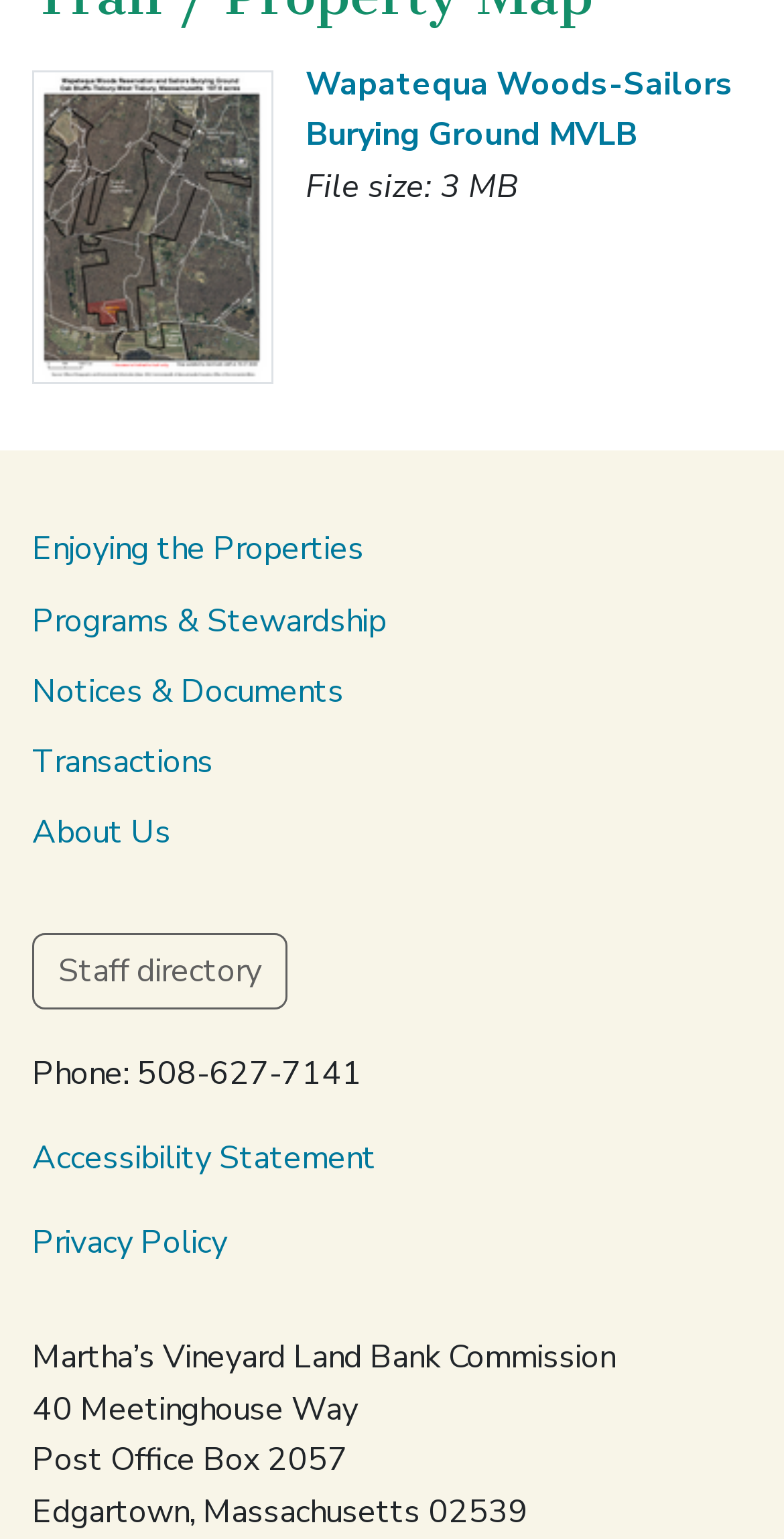Specify the bounding box coordinates of the area that needs to be clicked to achieve the following instruction: "View the staff directory".

[0.041, 0.607, 0.367, 0.656]